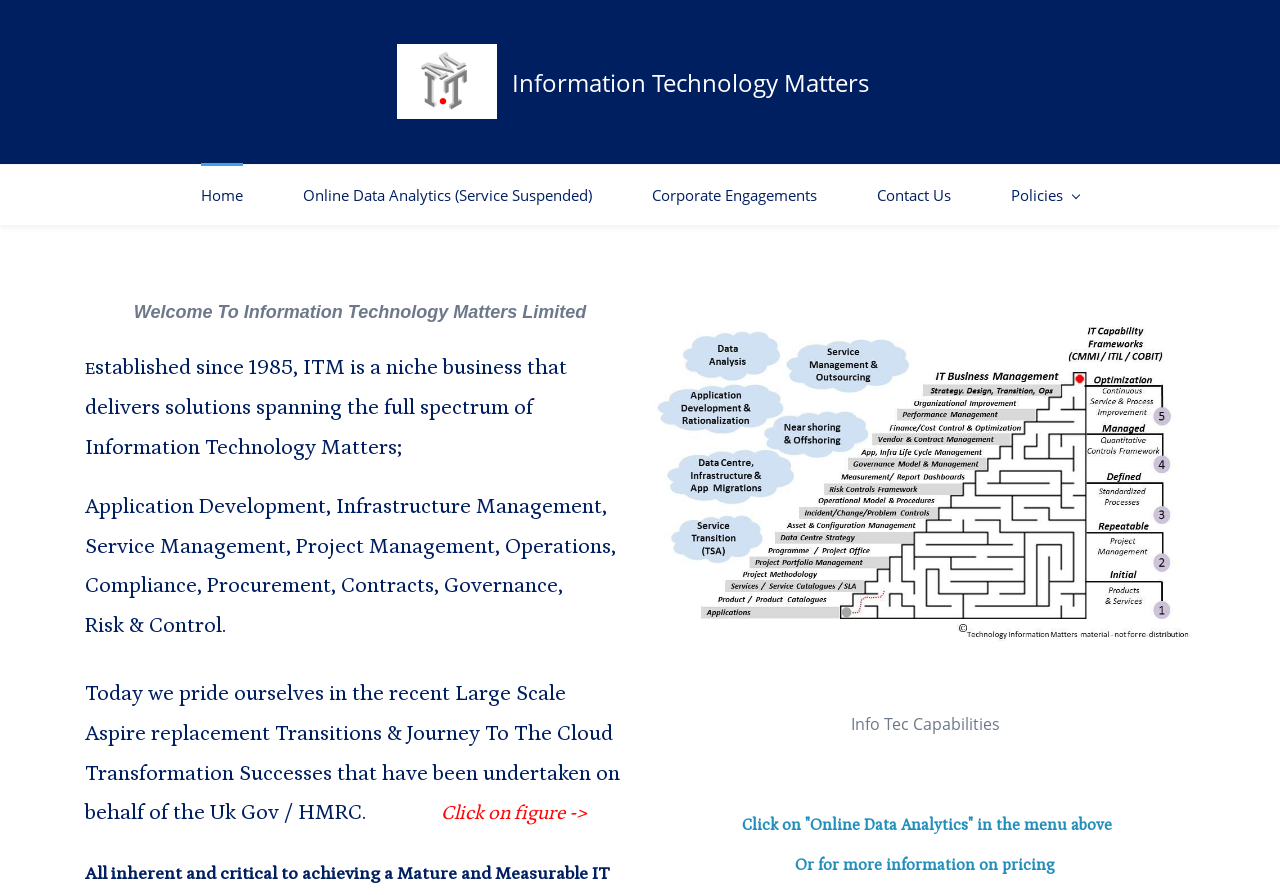Describe the webpage meticulously, covering all significant aspects.

The webpage is the homepage of "Information Technology Matters", a company that provides solutions in the field of information technology. At the top left, there is a logo of the company, which is an image with the text "Information Technology Matters". Below the logo, there is a navigation menu with five links: "Home", "Online Data Analytics (Service Suspended)", "Corporate Engagements", "Contact Us", and "Policies". These links are aligned horizontally and are positioned near the top of the page.

Below the navigation menu, there is a welcome message that reads "Welcome To Information Technology Matters Limited". Underneath the welcome message, there are three headings that describe the company's services and achievements. The first heading states that the company has been established since 1985 and provides solutions in various areas of information technology. The second heading lists the specific services offered by the company, including application development, infrastructure management, and project management. The third heading highlights the company's recent successes in large-scale transitions and cloud transformation projects.

To the right of the third heading, there is a figure with a caption that reads "Info Tec Capabilities". The figure is a large image that takes up most of the right side of the page. Below the figure, there are two more headings that provide additional information about the company's services. The first heading invites users to click on the "Online Data Analytics" link in the navigation menu above, while the second heading provides information on pricing.

Overall, the webpage provides an overview of the company's services and achievements, with a focus on its expertise in information technology.